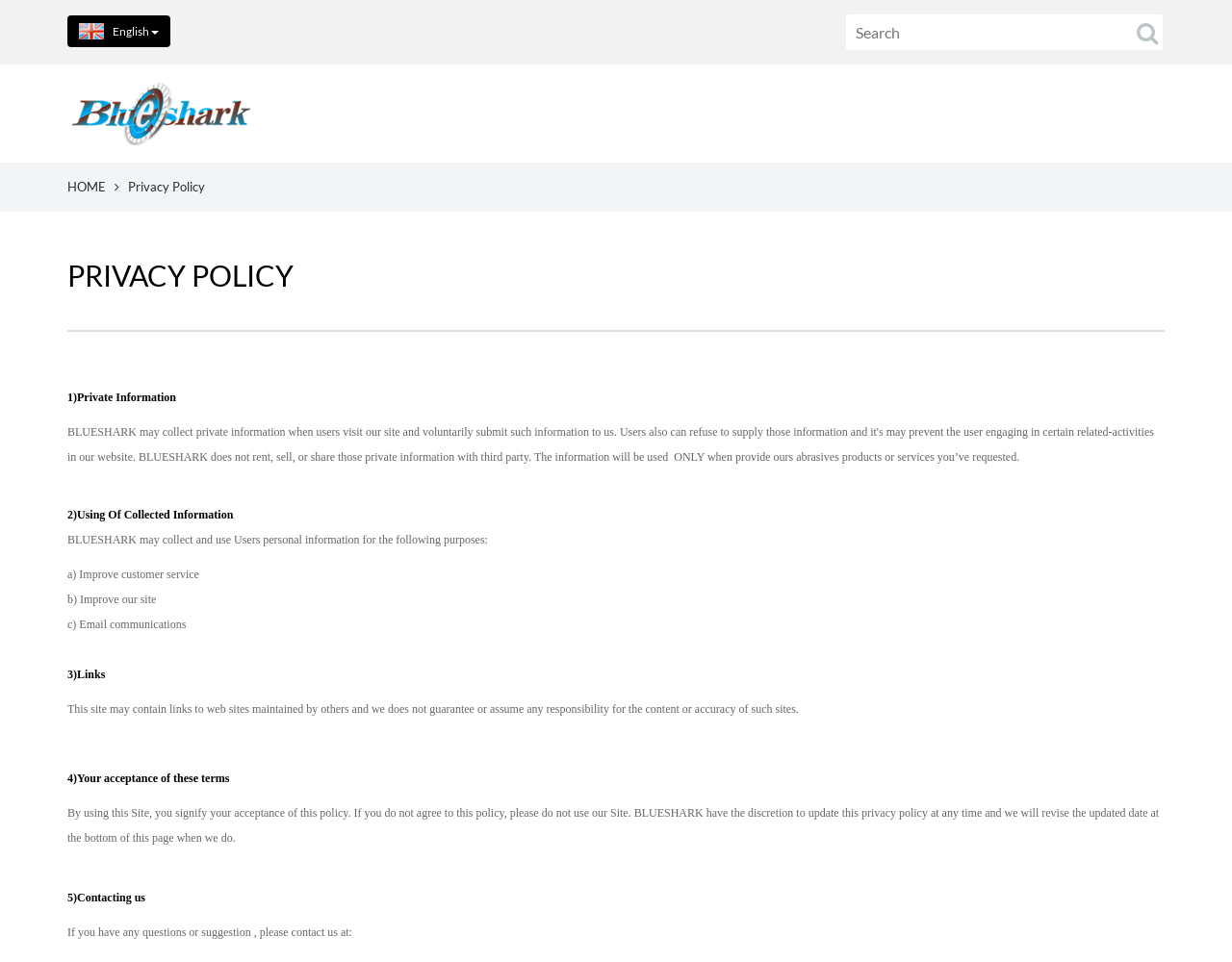Identify the bounding box of the HTML element described here: "info@soul2soulsisters.org". Provide the coordinates as four float numbers between 0 and 1: [left, top, right, bottom].

None